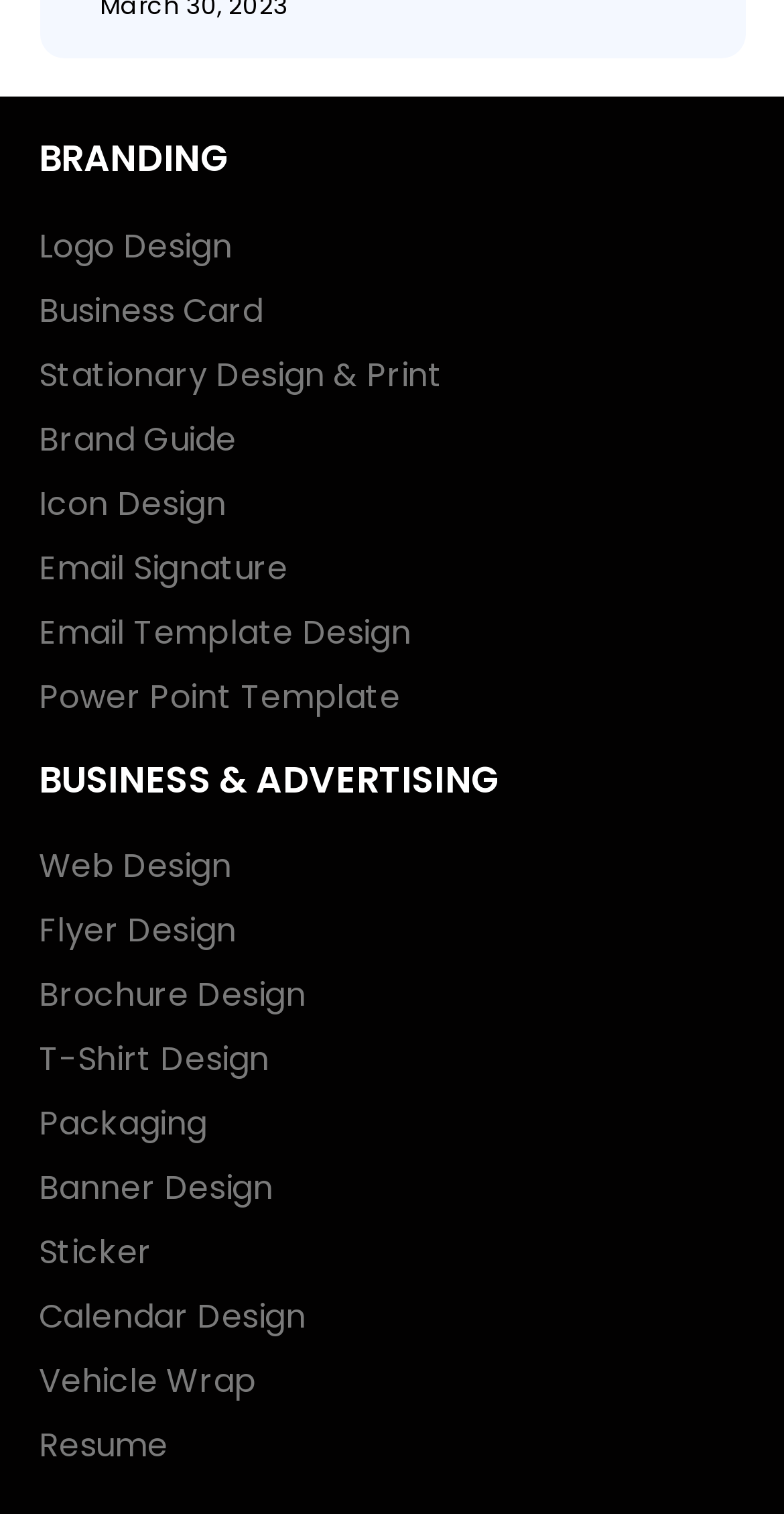How many business and advertising services are listed?
Kindly give a detailed and elaborate answer to the question.

I counted the number of links under the 'BUSINESS & ADVERTISING' heading and found that there are 14 links, which correspond to 14 business and advertising services listed.